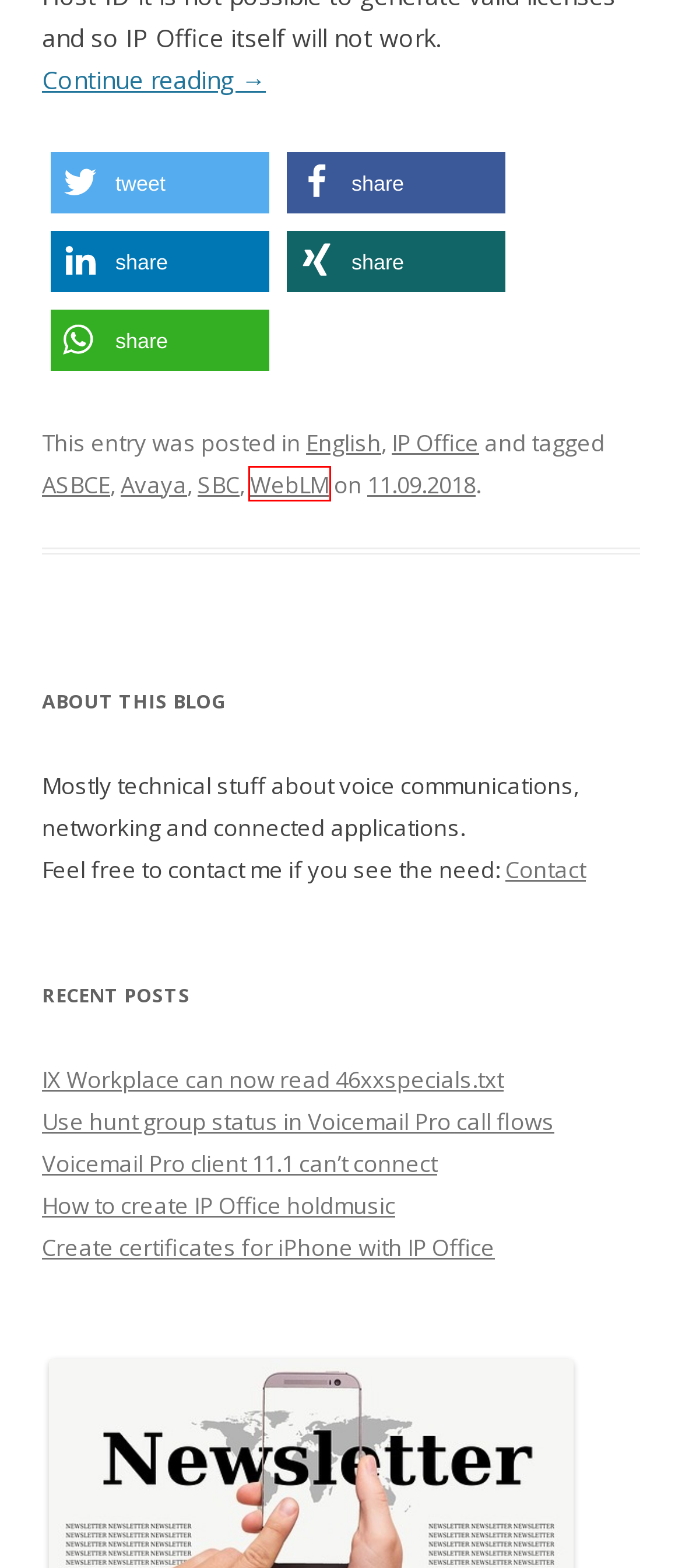A screenshot of a webpage is given, featuring a red bounding box around a UI element. Please choose the webpage description that best aligns with the new webpage after clicking the element in the bounding box. These are the descriptions:
A. How to create IP Office holdmusic - Blog: Florian Wilke
B. Avaya Archive - Blog: Florian Wilke
C. WebLM Archive - Blog: Florian Wilke
D. IP Office Archive - Blog: Florian Wilke
E. IX Workplace can now read 46xxspecials.txt - Blog: Florian Wilke
F. Voicemail Pro client 11.1 can't connect - Blog: Florian Wilke
G. Create certificates for iPhone with IP Office - Blog: Florian Wilke
H. SBC Archive - Blog: Florian Wilke

C